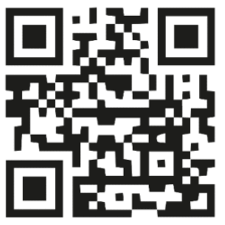Where is the glass repair service available?
Refer to the screenshot and answer in one word or phrase.

South Africa